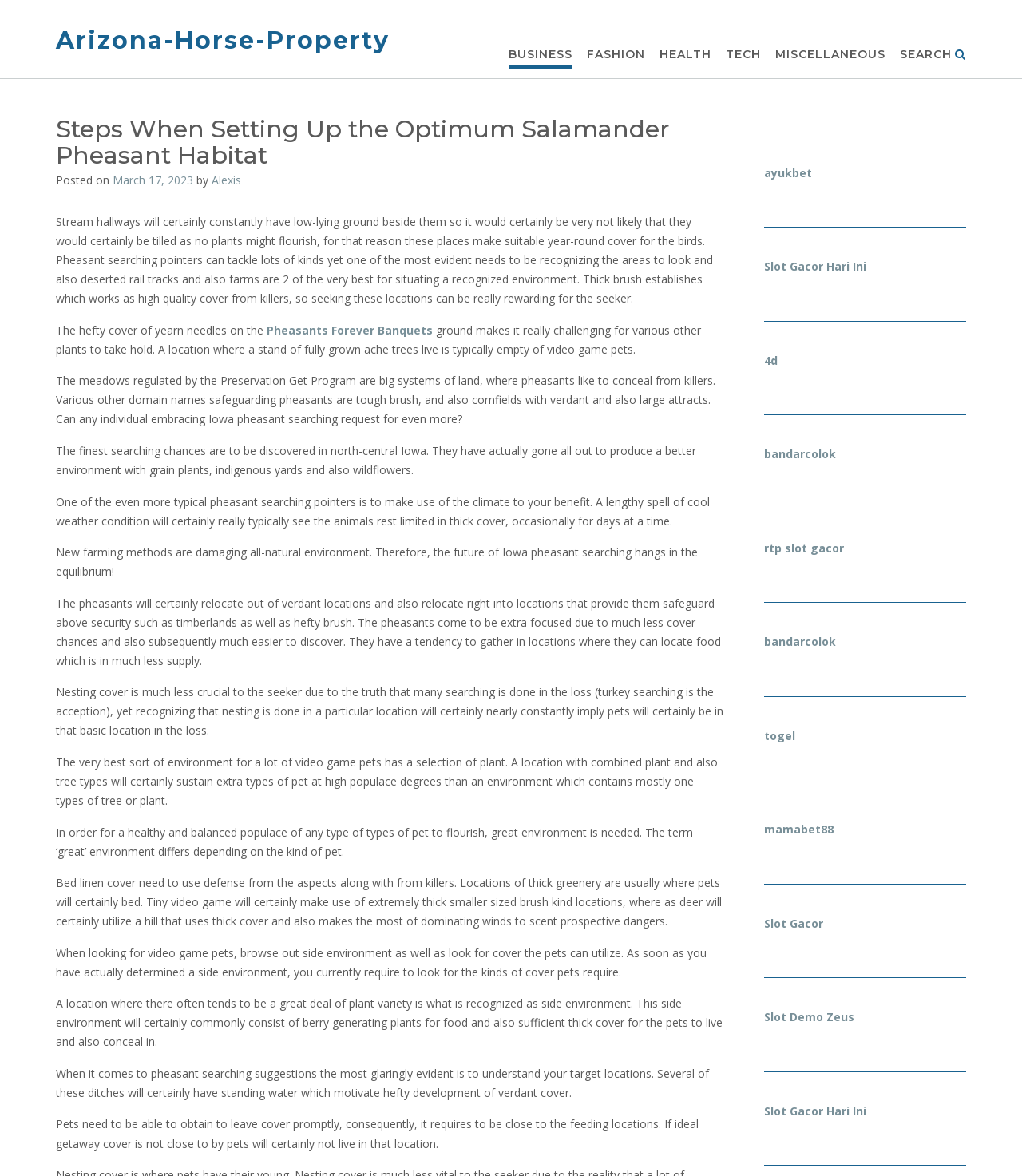What is the effect of cold weather on pheasant behavior? Please answer the question using a single word or phrase based on the image.

Pheasants rest tight in thick cover